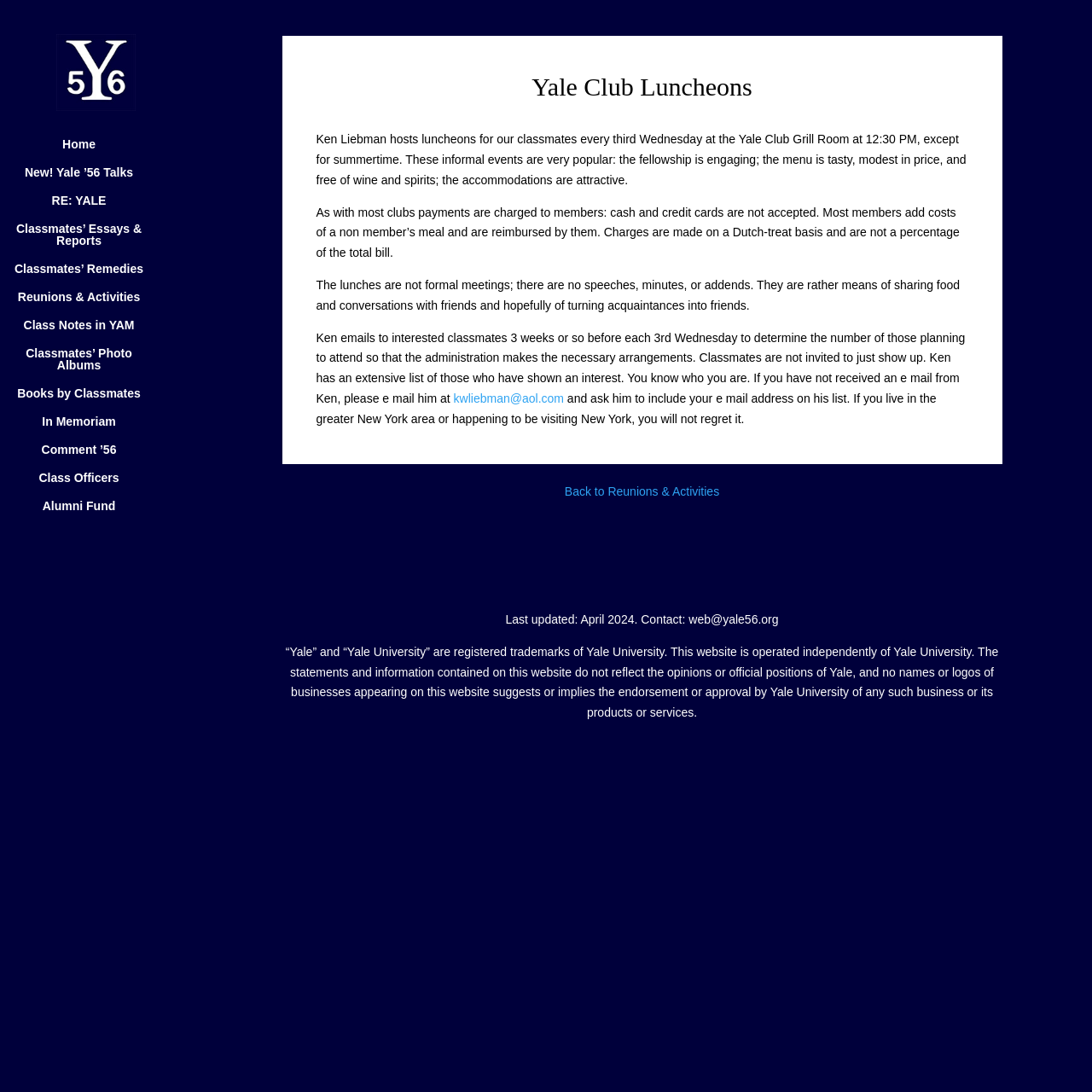Please provide a brief answer to the following inquiry using a single word or phrase:
What is the email address to contact for luncheon information?

kwliebman@aol.com